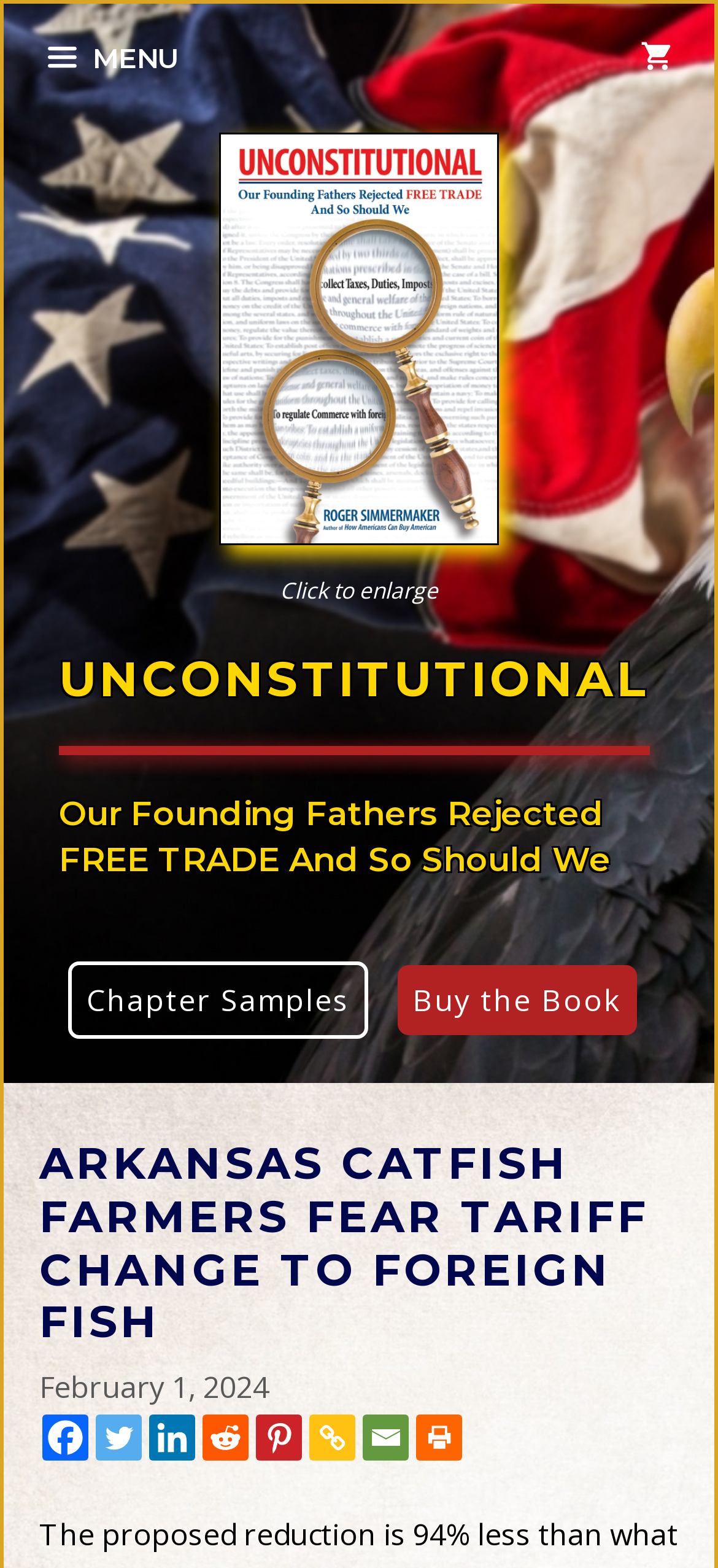What is the topic of the article?
Please give a detailed and elaborate answer to the question based on the image.

Based on the heading 'ARKANSAS CATFISH FARMERS FEAR TARIFF CHANGE TO FOREIGN FISH' and the context of the webpage, it is clear that the topic of the article is related to Arkansas catfish farmers.